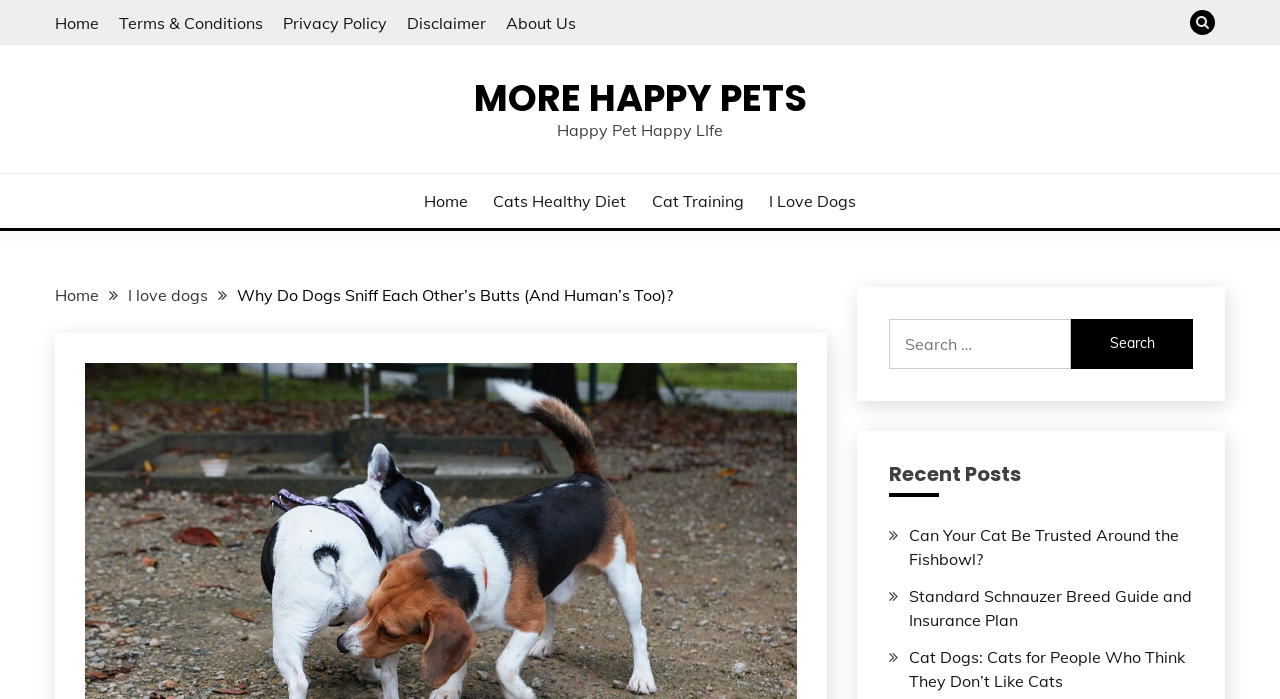Provide the bounding box coordinates for the UI element that is described as: "parent_node: Search for: value="Search"".

[0.837, 0.456, 0.932, 0.528]